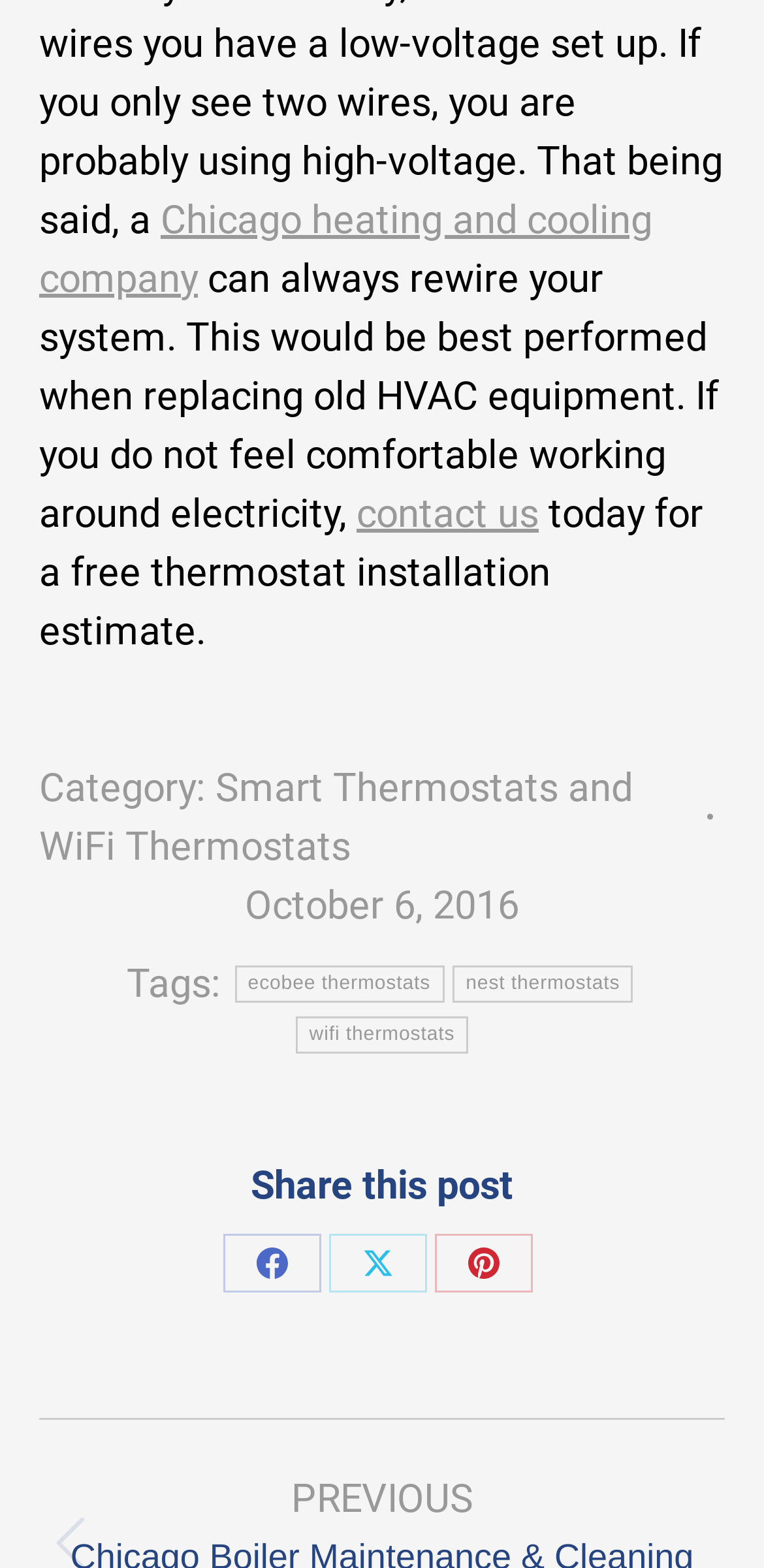Please locate the bounding box coordinates of the element that should be clicked to complete the given instruction: "Click the link to learn about Smart Thermostats and WiFi Thermostats".

[0.051, 0.487, 0.828, 0.555]